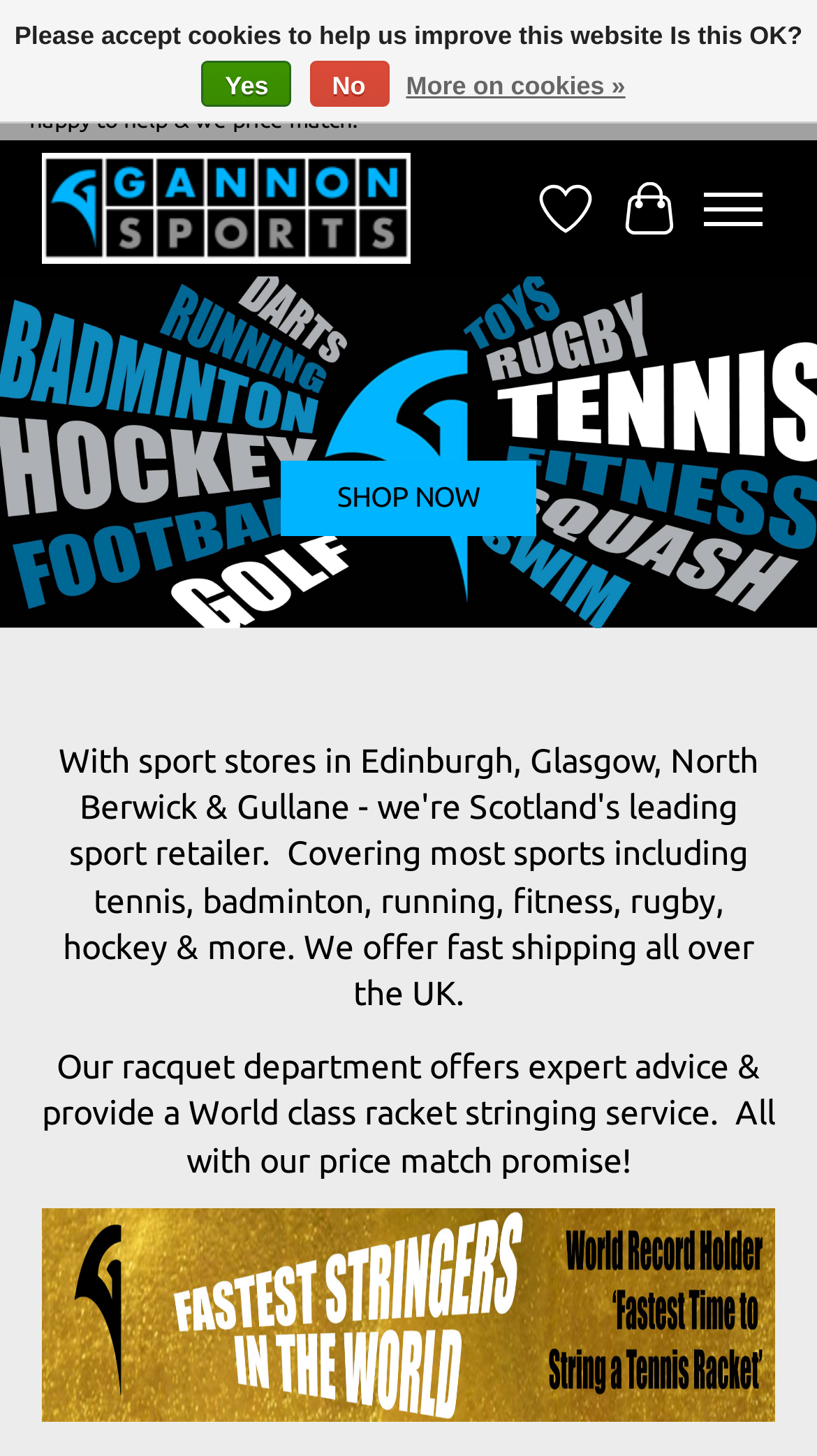Given the webpage screenshot, identify the bounding box of the UI element that matches this description: "About Us".

None